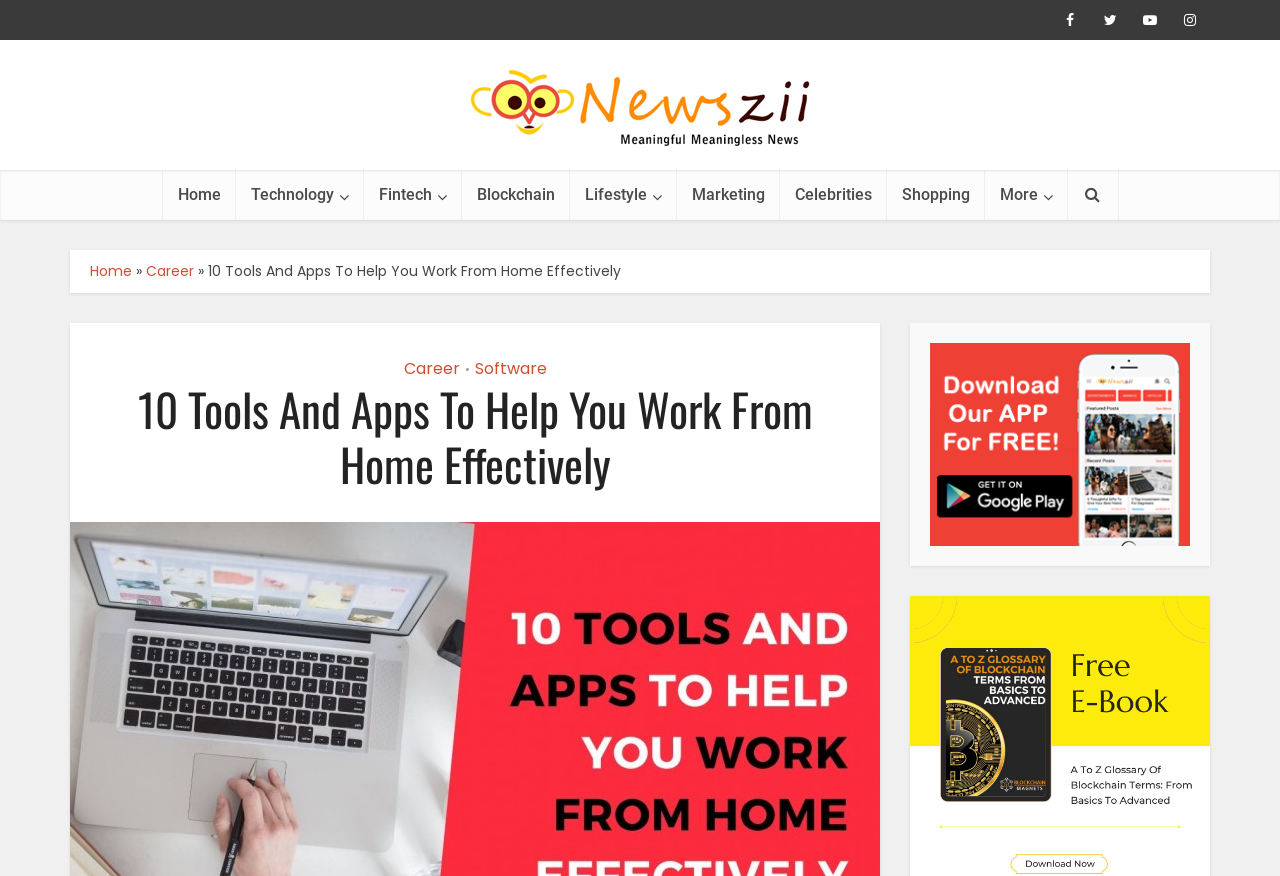With reference to the screenshot, provide a detailed response to the question below:
What is the website's name?

The website's name can be found in the top-left corner of the webpage, where it says 'Newszii.com' with an accompanying image.